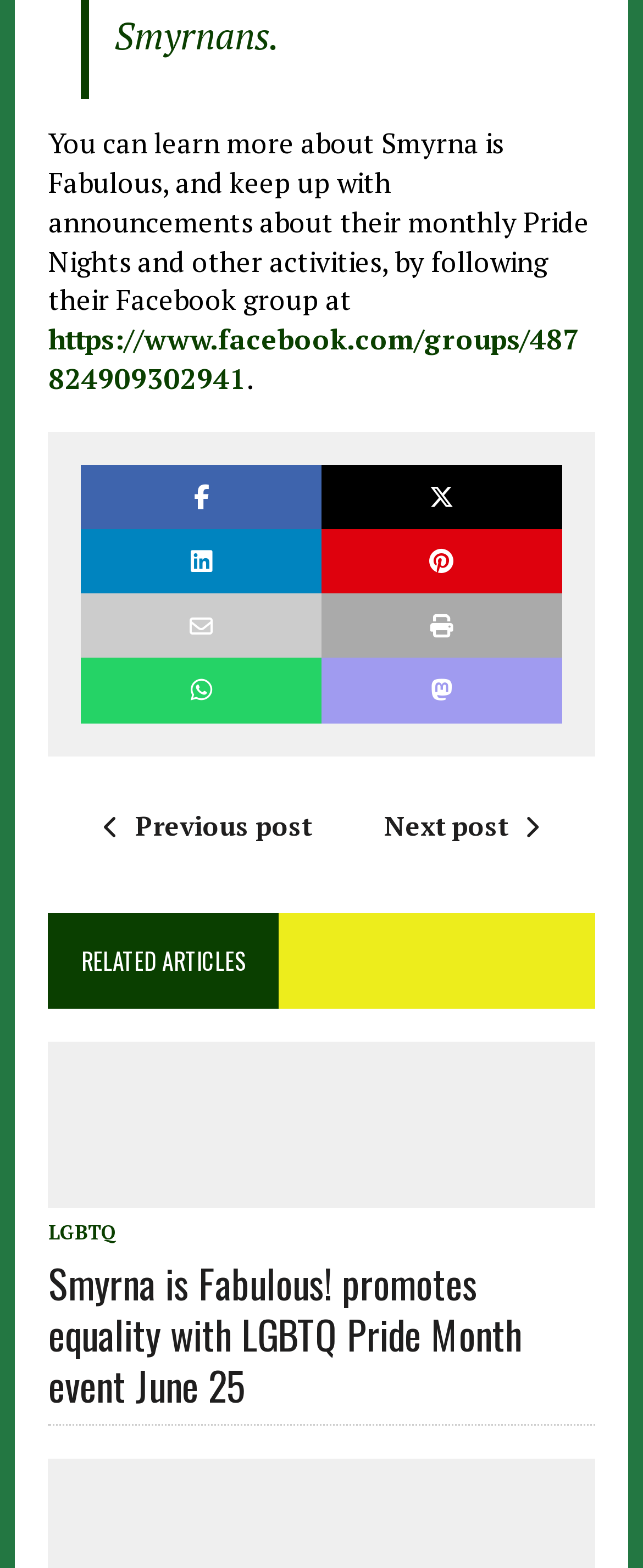Please specify the bounding box coordinates of the region to click in order to perform the following instruction: "View Gay pride flag image".

[0.269, 0.665, 0.731, 0.771]